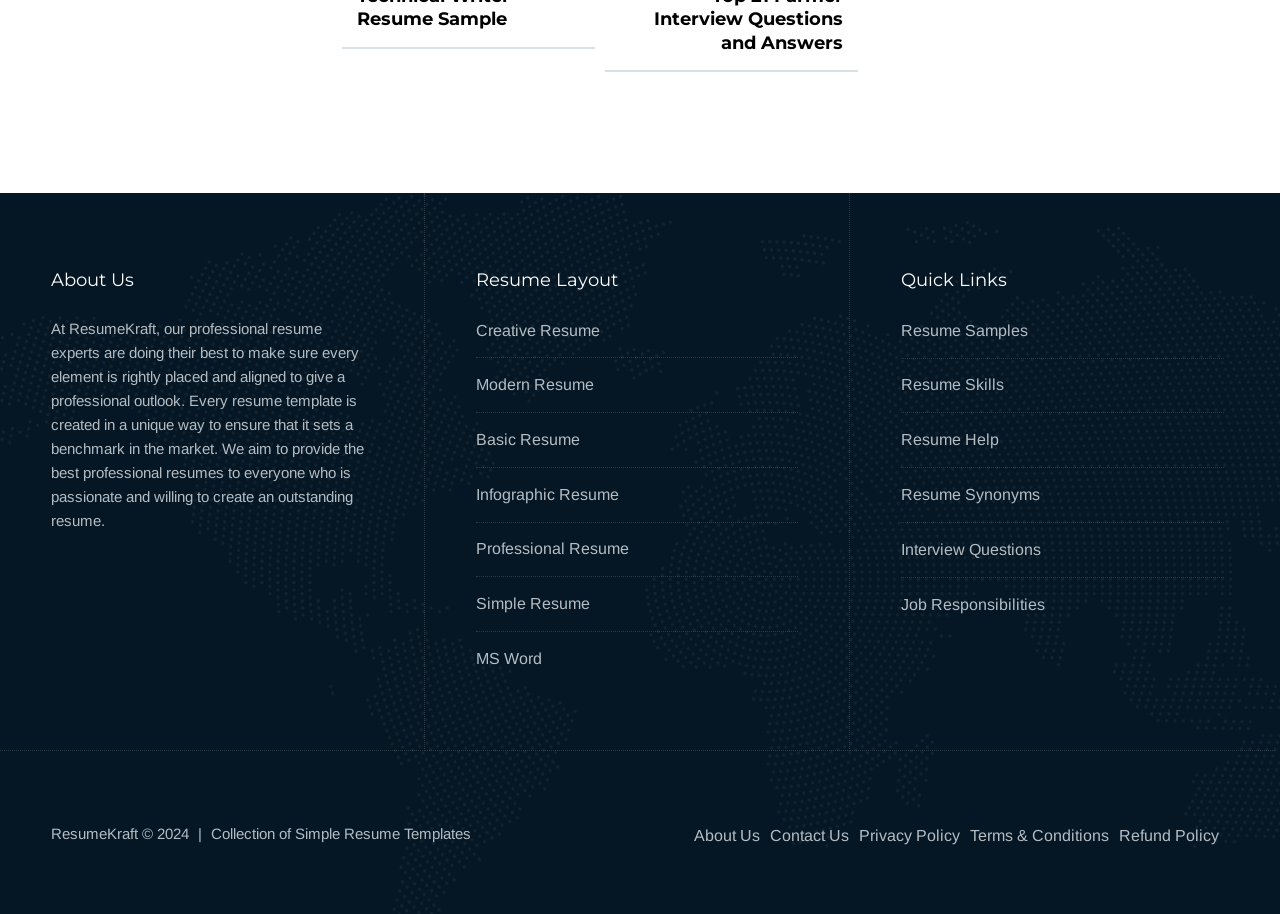Using the description: "Privacy Policy", determine the UI element's bounding box coordinates. Ensure the coordinates are in the format of four float numbers between 0 and 1, i.e., [left, top, right, bottom].

[0.671, 0.905, 0.75, 0.923]